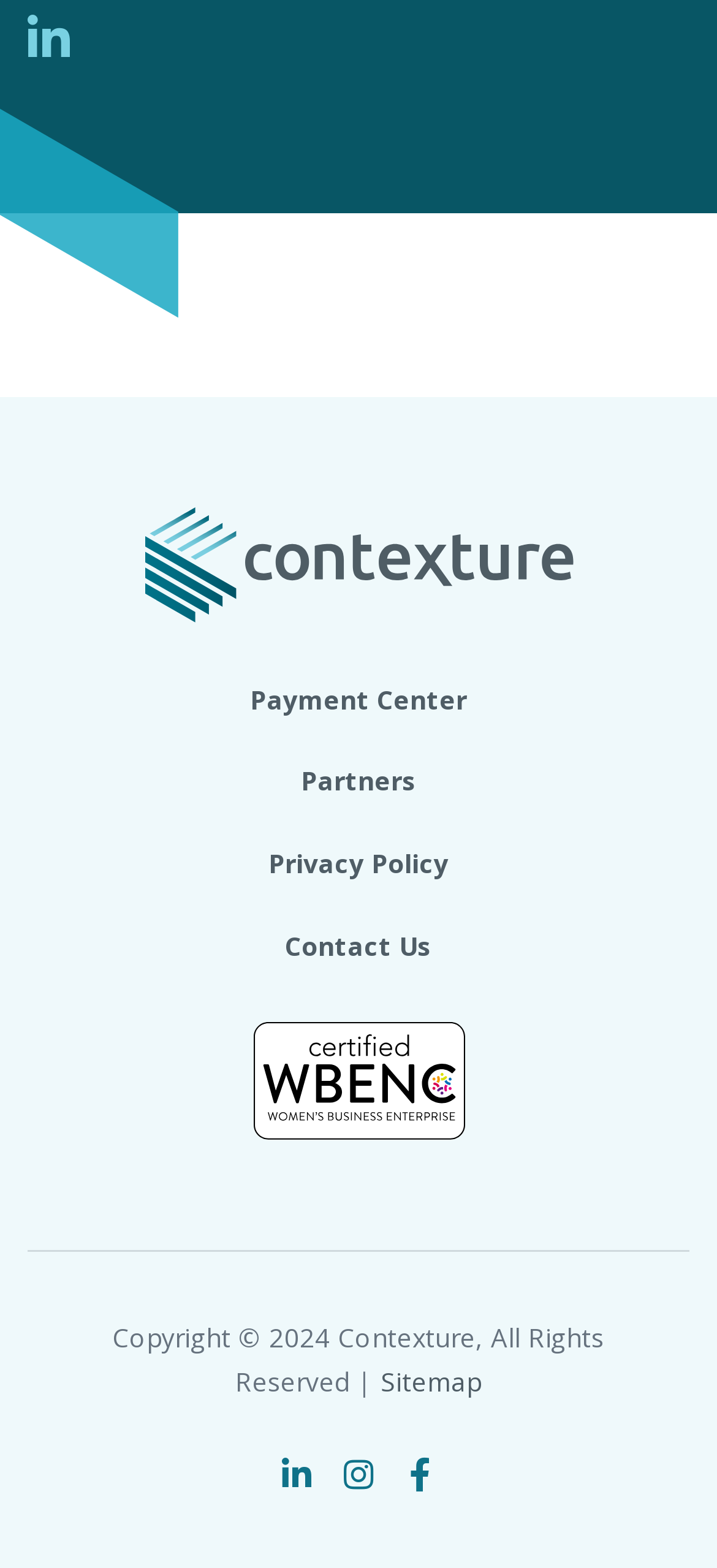Find the bounding box coordinates for the UI element whose description is: "LinkedIn". The coordinates should be four float numbers between 0 and 1, in the format [left, top, right, bottom].

[0.385, 0.93, 0.444, 0.952]